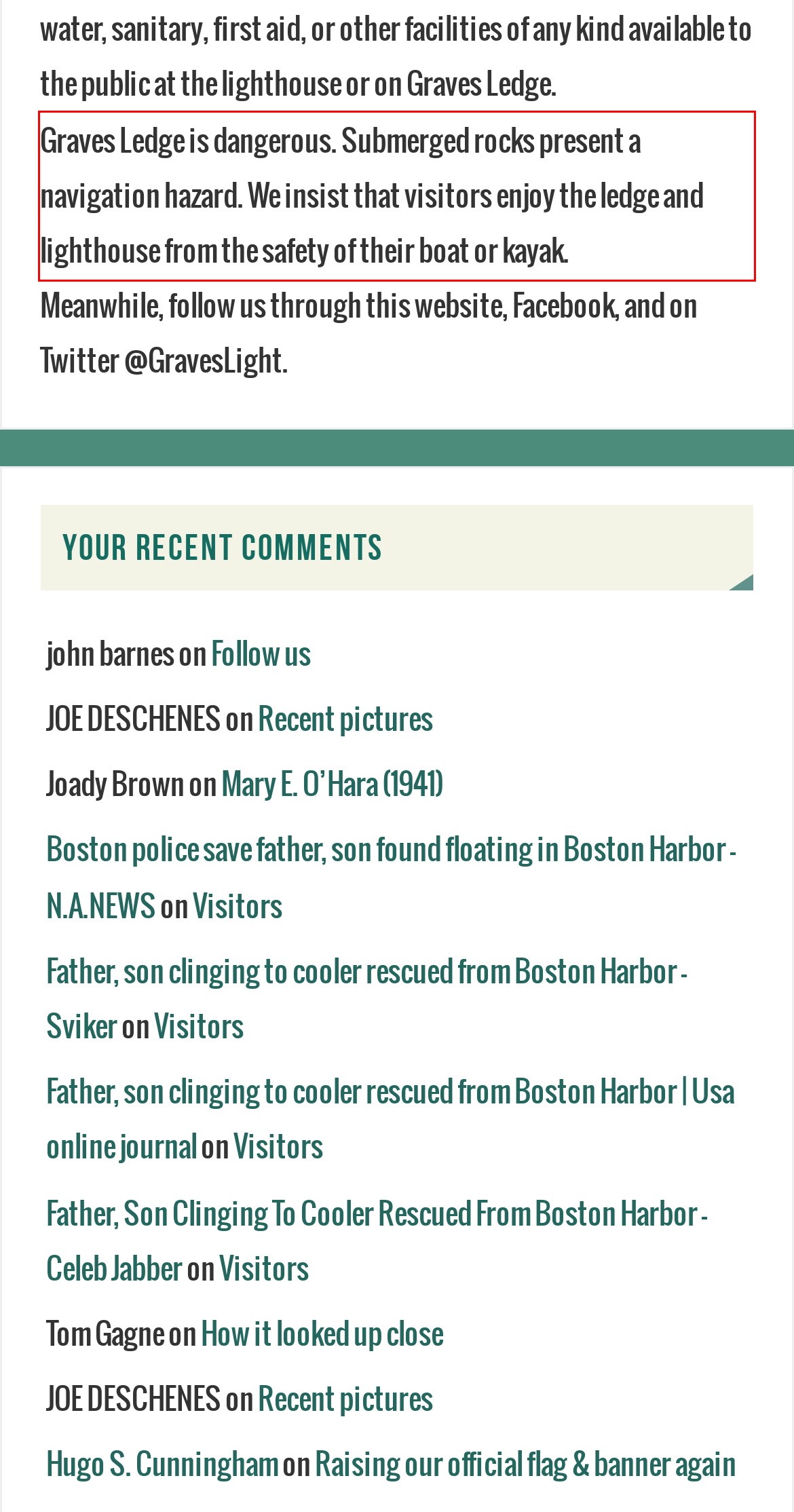You are looking at a screenshot of a webpage with a red rectangle bounding box. Use OCR to identify and extract the text content found inside this red bounding box.

Graves Ledge is dangerous. Submerged rocks present a navigation hazard. We insist that visitors enjoy the ledge and lighthouse from the safety of their boat or kayak.